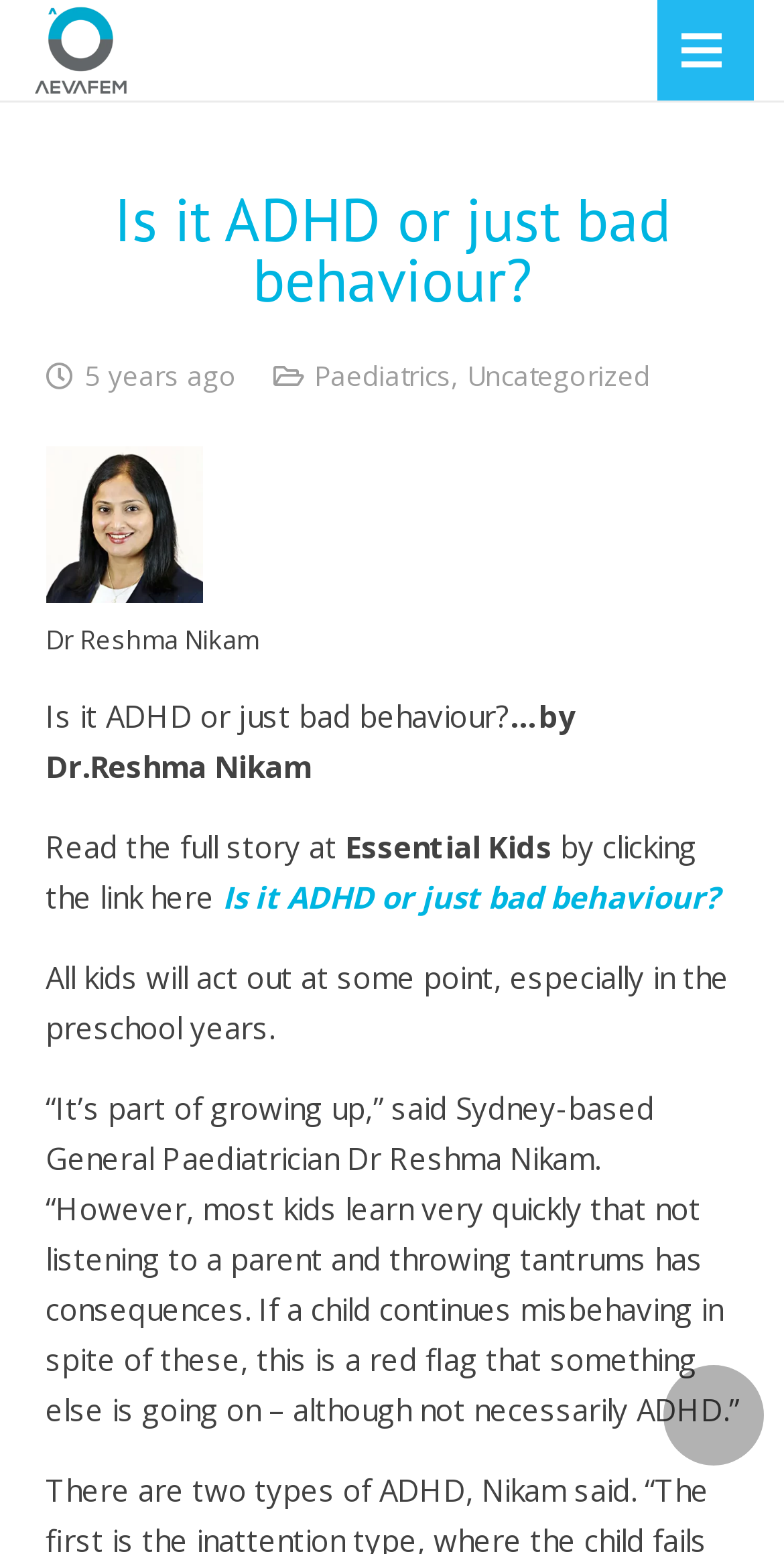What is the name of the website where the full story can be read?
Using the details shown in the screenshot, provide a comprehensive answer to the question.

The name of the website where the full story can be read can be found by looking at the text 'Read the full story at Essential Kids' which is located below the main heading 'Is it ADHD or just bad behaviour?'. This text indicates that the full story can be read at the website Essential Kids.